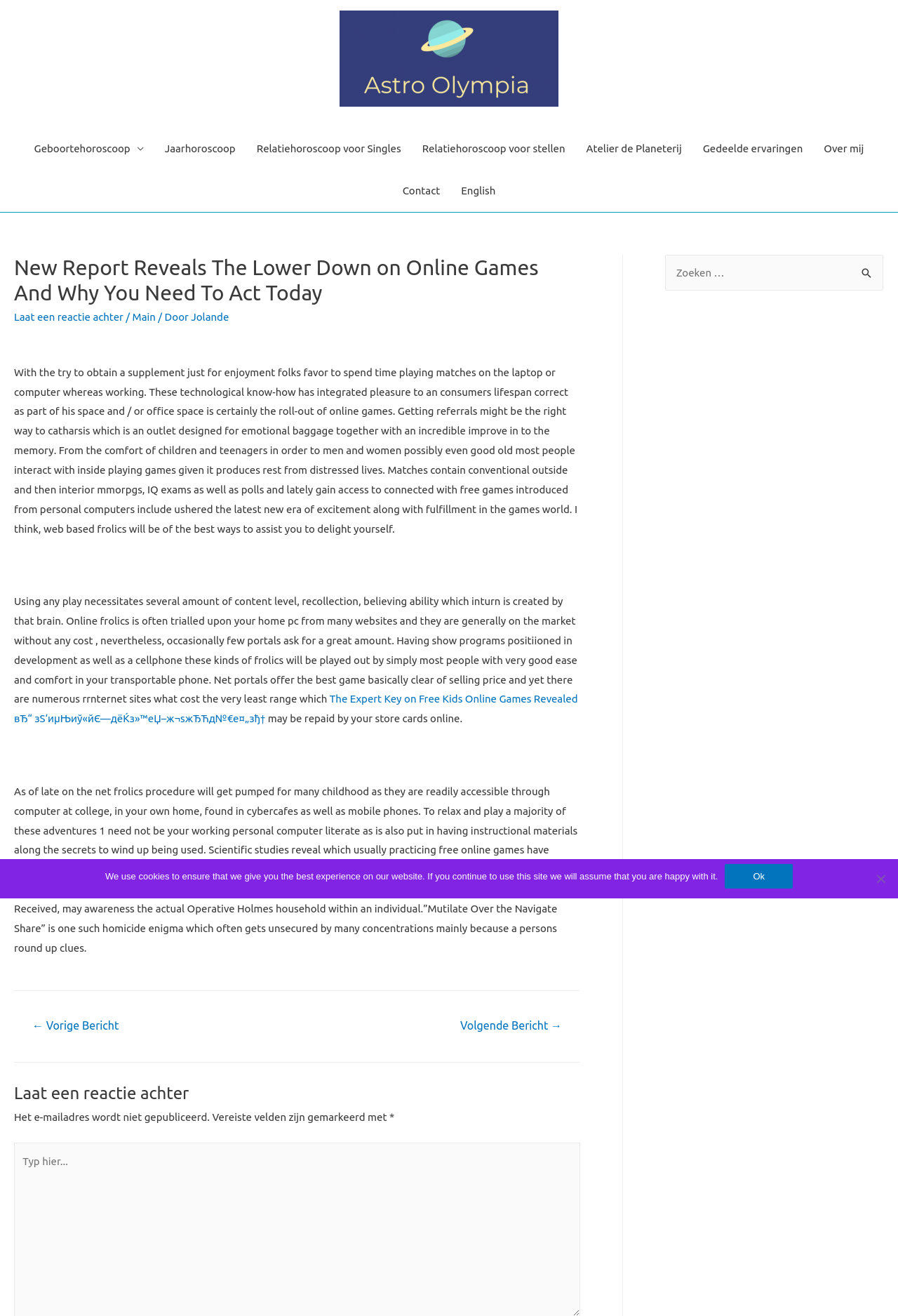What is the language of the website?
We need a detailed and meticulous answer to the question.

Based on the text content of the webpage, it appears to be written in Dutch, as evidenced by the use of Dutch phrases such as 'Laat een reactie achter' and 'Berichten'.